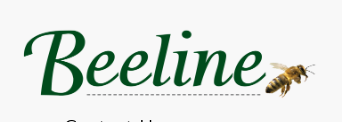Refer to the screenshot and give an in-depth answer to this question: What is illustrated to the right of the 'Beeline' text?

The caption describes a detailed illustration of a honeybee to the right of the 'Beeline' text, which emphasizes the brand's connection to beekeeping and nature.